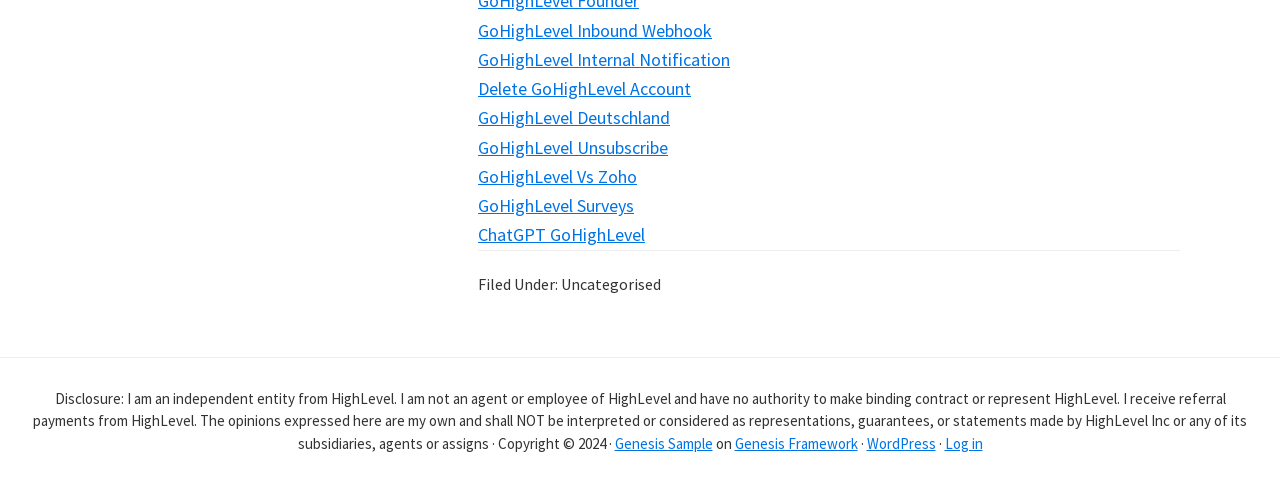Based on the image, please respond to the question with as much detail as possible:
How many links are in the top section?

I counted the number of links in the top section of the webpage, which are 'GoHighLevel Inbound Webhook', 'GoHighLevel Internal Notification', 'Delete GoHighLevel Account', 'GoHighLevel Deutschland', 'GoHighLevel Unsubscribe', 'GoHighLevel Vs Zoho', 'GoHighLevel Surveys', and 'ChatGPT GoHighLevel'.